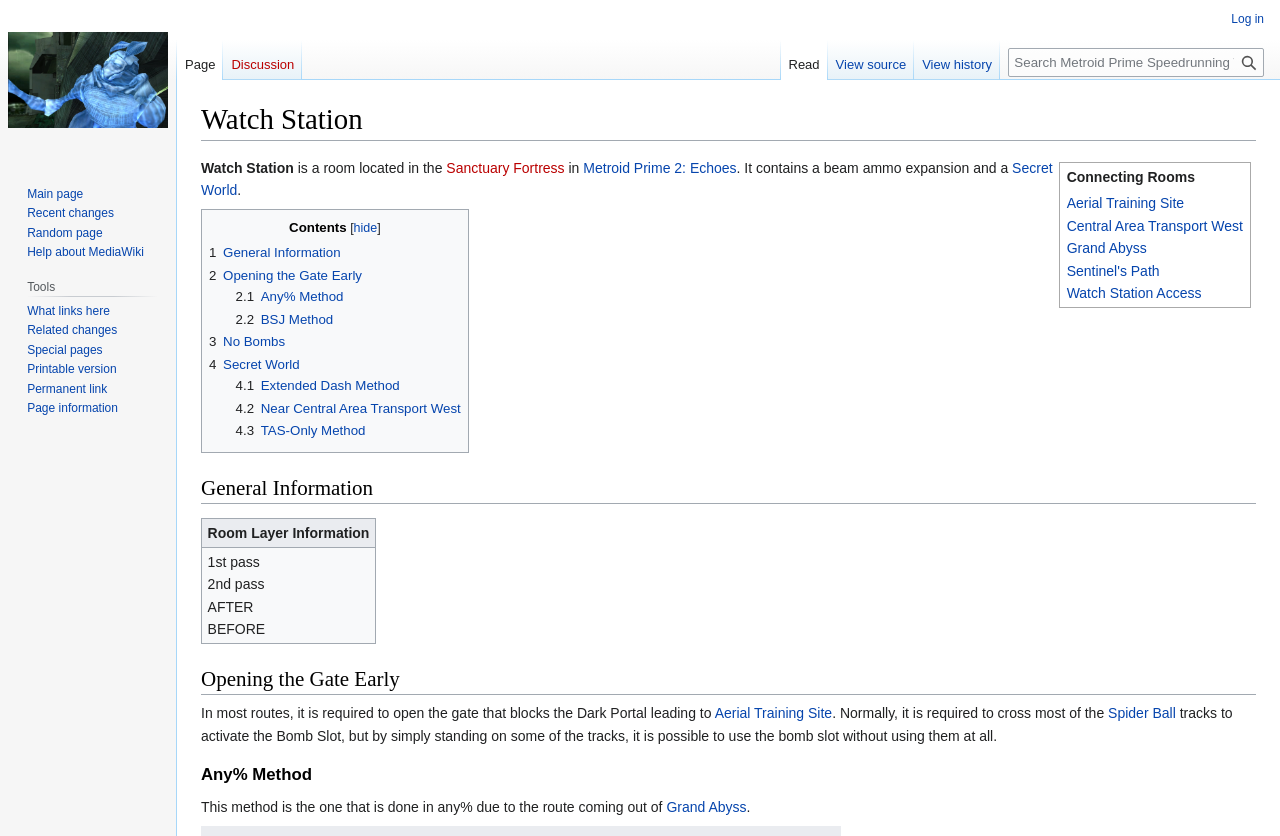Answer the following query concisely with a single word or phrase:
What is the name of the room located in the Sanctuary Fortress?

Watch Station